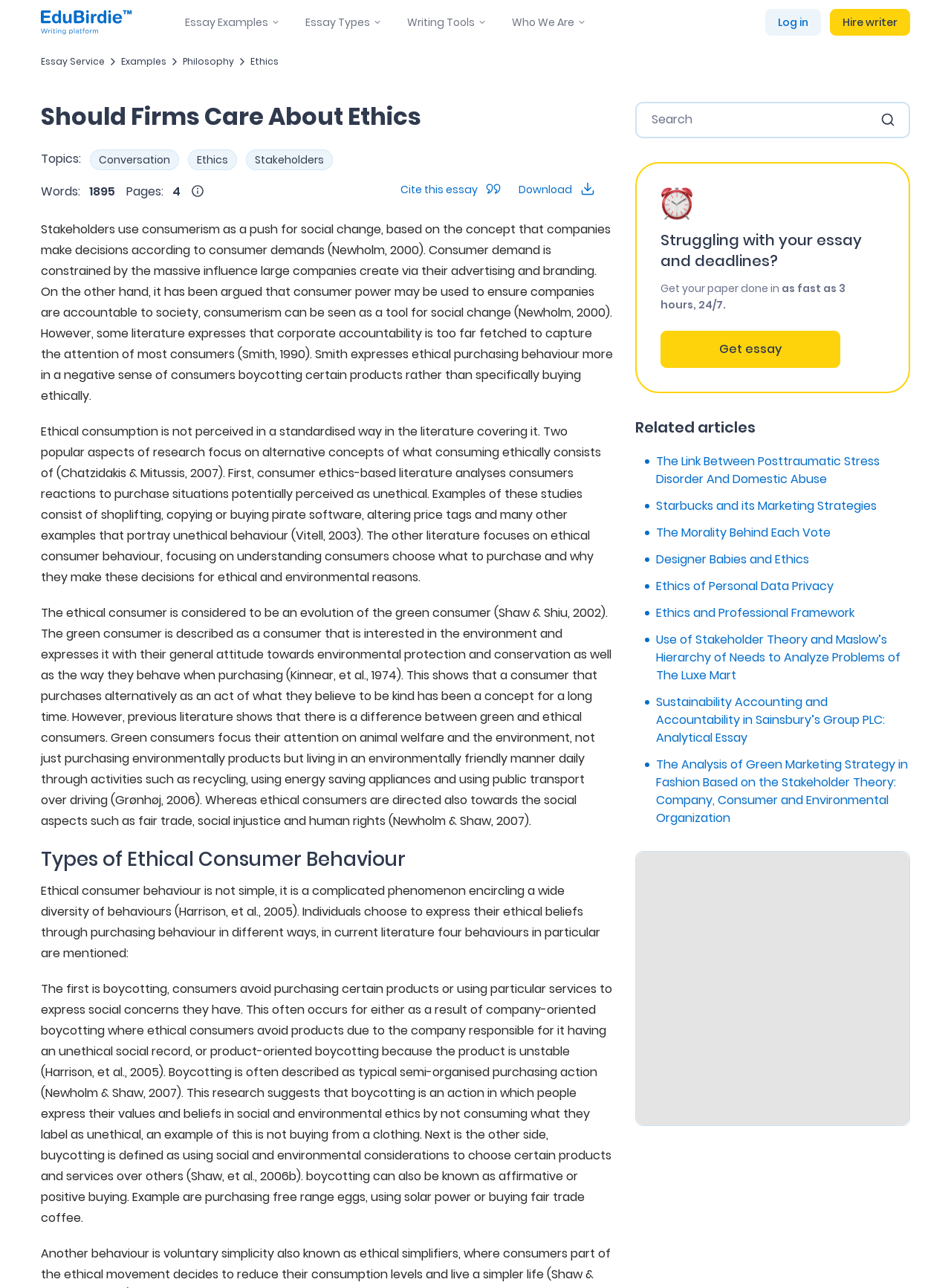Identify the bounding box coordinates of the clickable region to carry out the given instruction: "search for essays".

[0.647, 0.007, 0.795, 0.028]